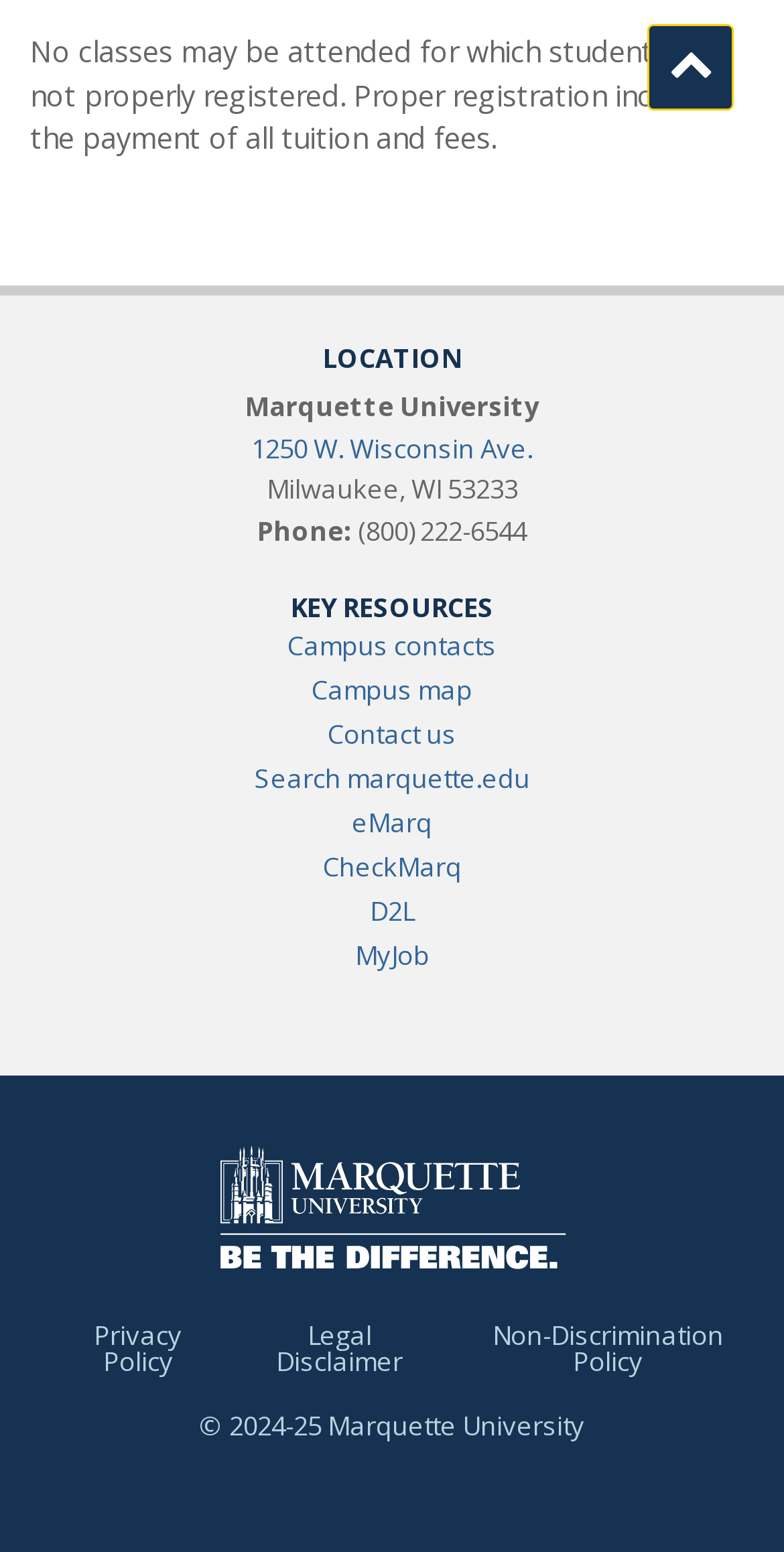What are the key resources provided by the university?
Respond to the question with a single word or phrase according to the image.

Campus contacts, Campus map, etc.